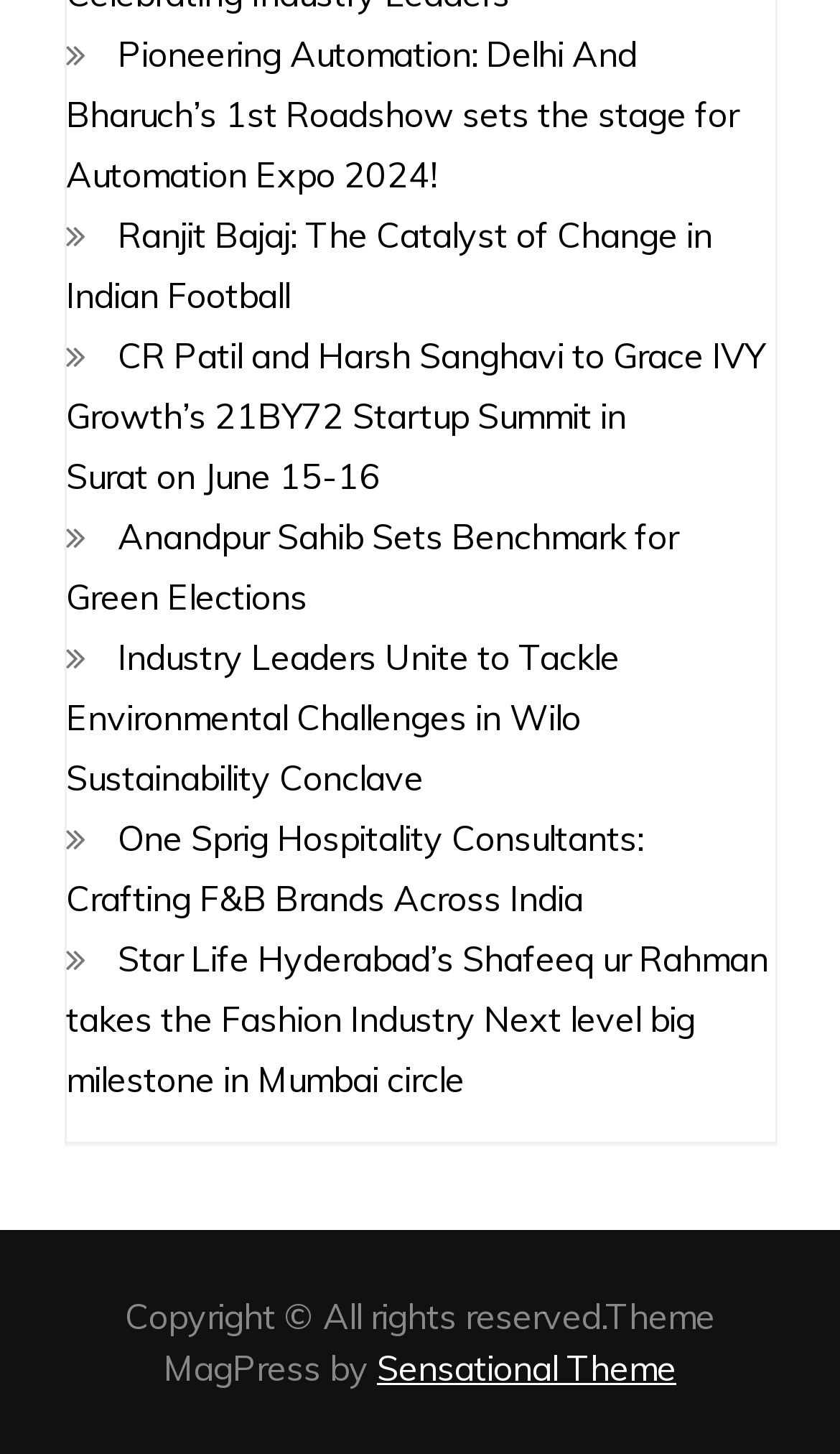Determine the bounding box coordinates of the section I need to click to execute the following instruction: "Discover Star Life Hyderabad’s Shafeeq ur Rahman". Provide the coordinates as four float numbers between 0 and 1, i.e., [left, top, right, bottom].

[0.078, 0.645, 0.914, 0.757]